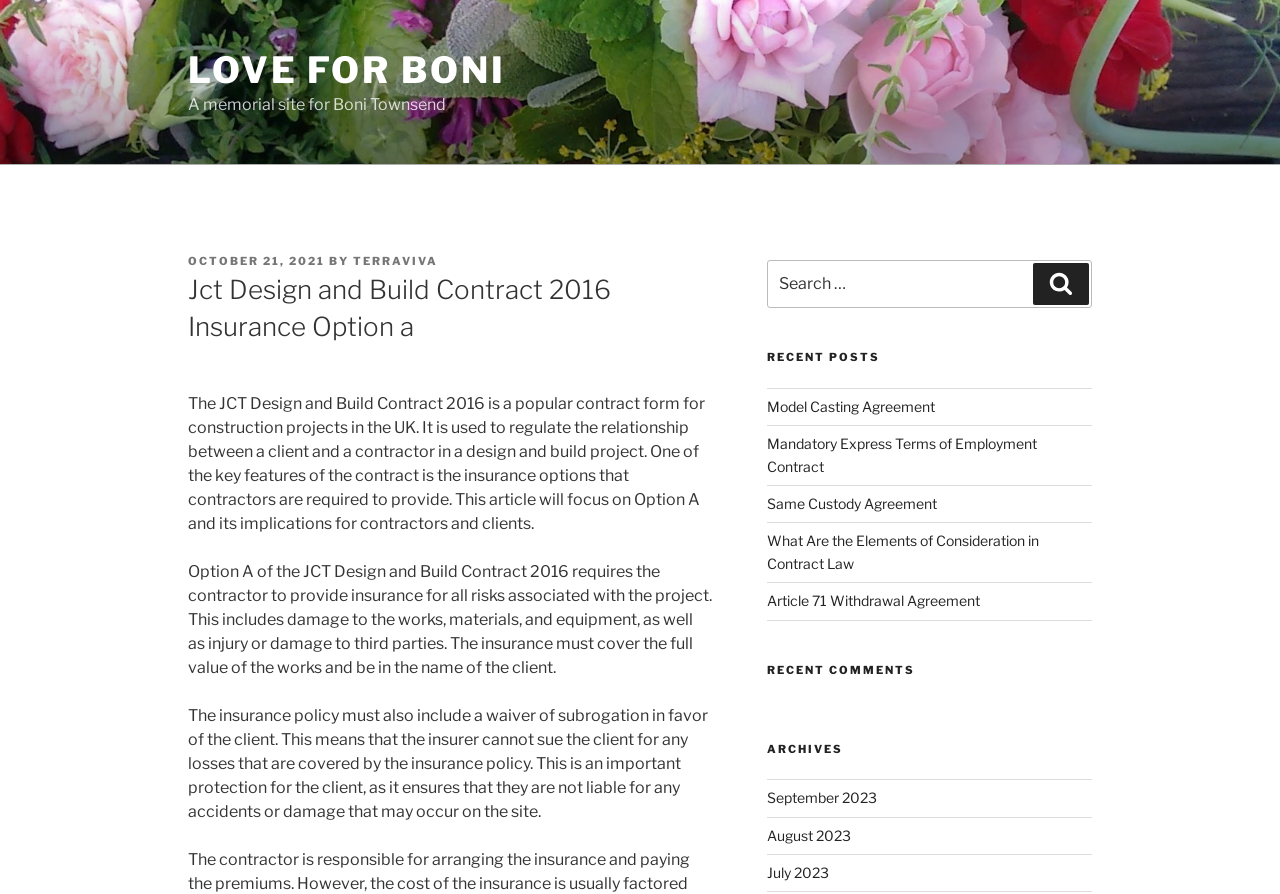What is the function of the search box?
Using the image, provide a detailed and thorough answer to the question.

The search box is located on the right-hand side of the webpage, and it allows users to search for specific content within the website. The search box is accompanied by a 'Search' button, which suggests that users can enter keywords or phrases to find relevant information.